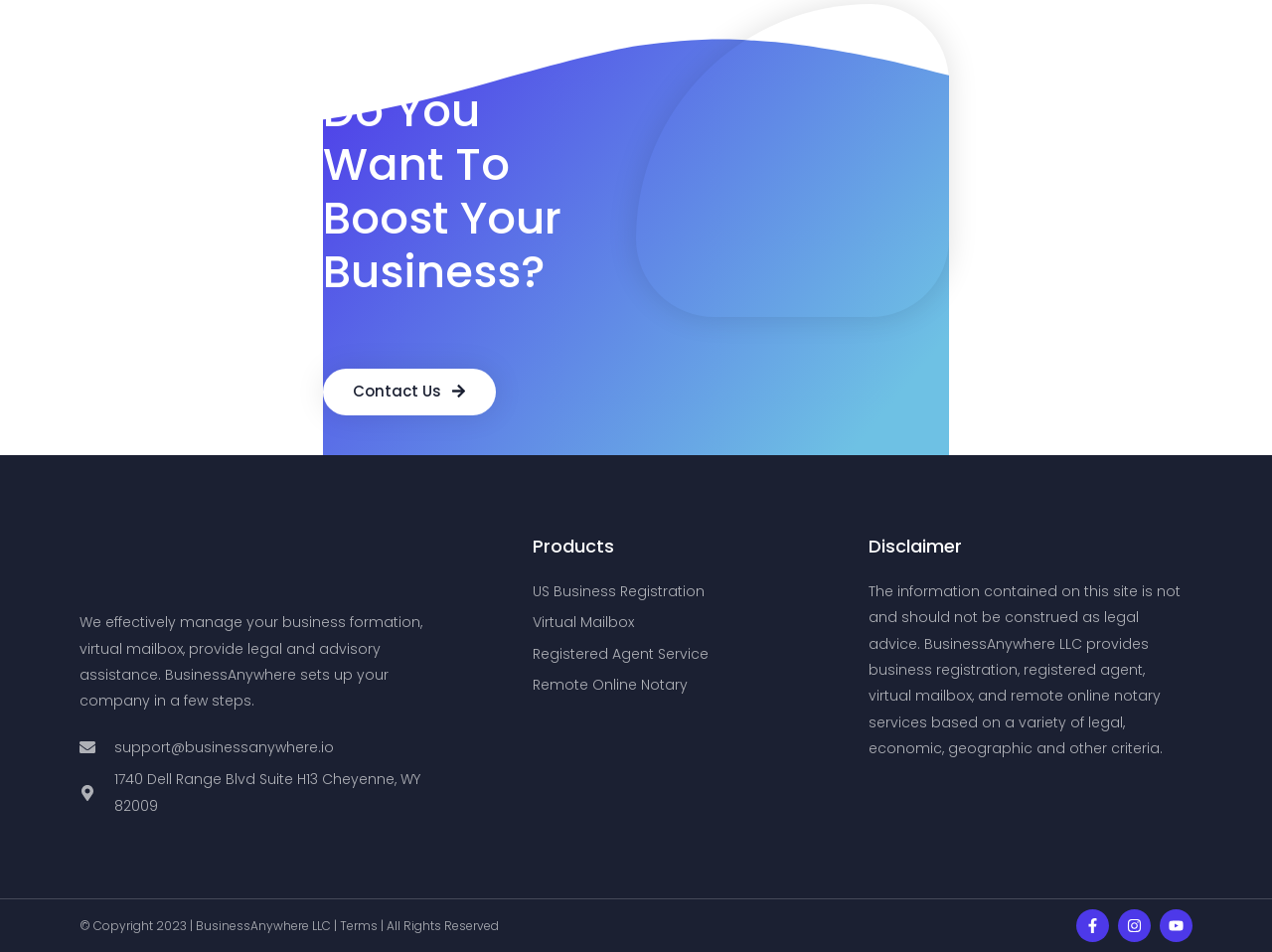Pinpoint the bounding box coordinates of the area that should be clicked to complete the following instruction: "Send an email to support". The coordinates must be given as four float numbers between 0 and 1, i.e., [left, top, right, bottom].

[0.062, 0.771, 0.341, 0.799]